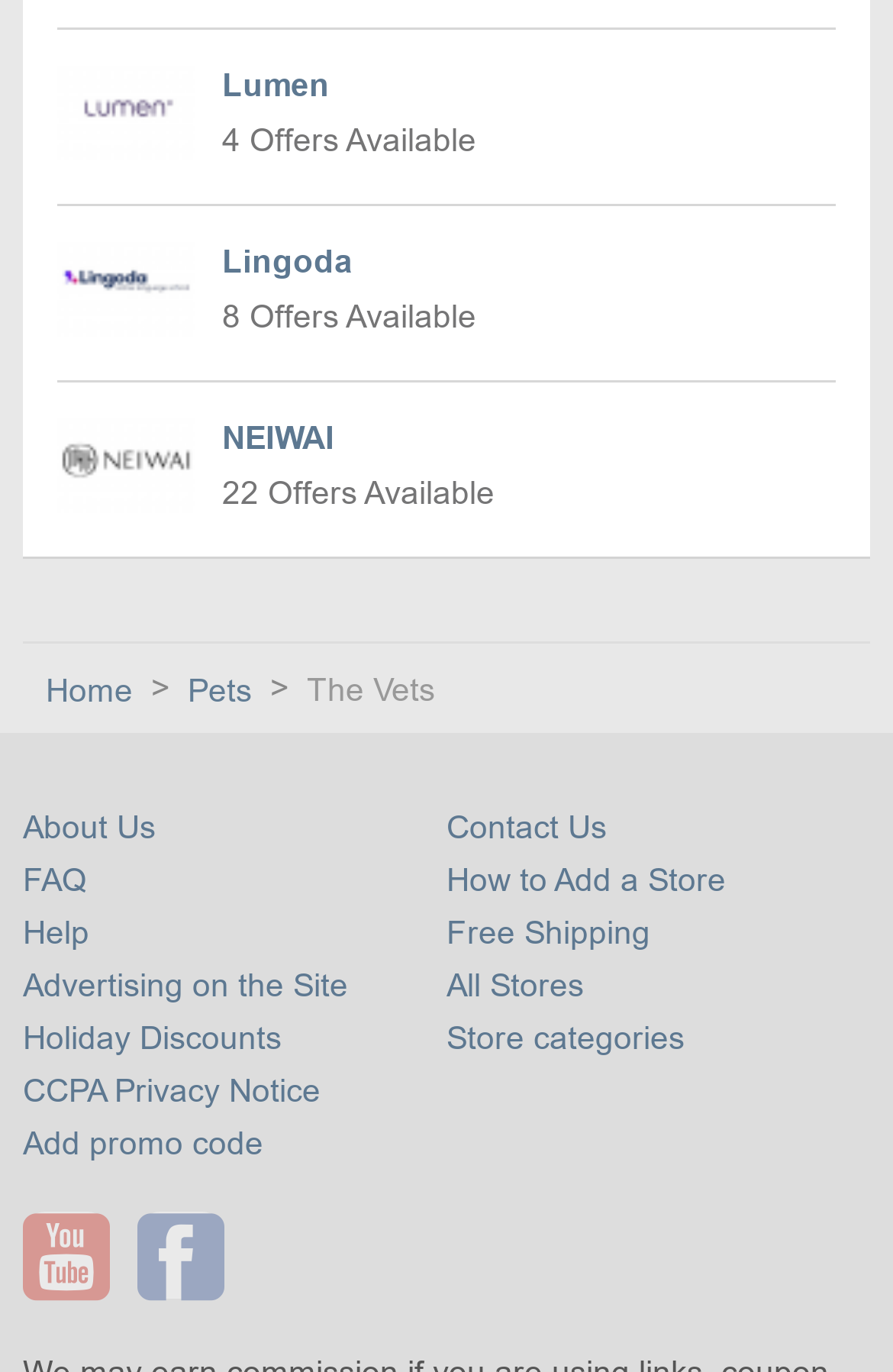What is the category of the link 'The Vets'?
Please ensure your answer to the question is detailed and covers all necessary aspects.

I analyzed the link elements and found that 'The Vets' is a subcategory of 'Pets', which is a main category link.